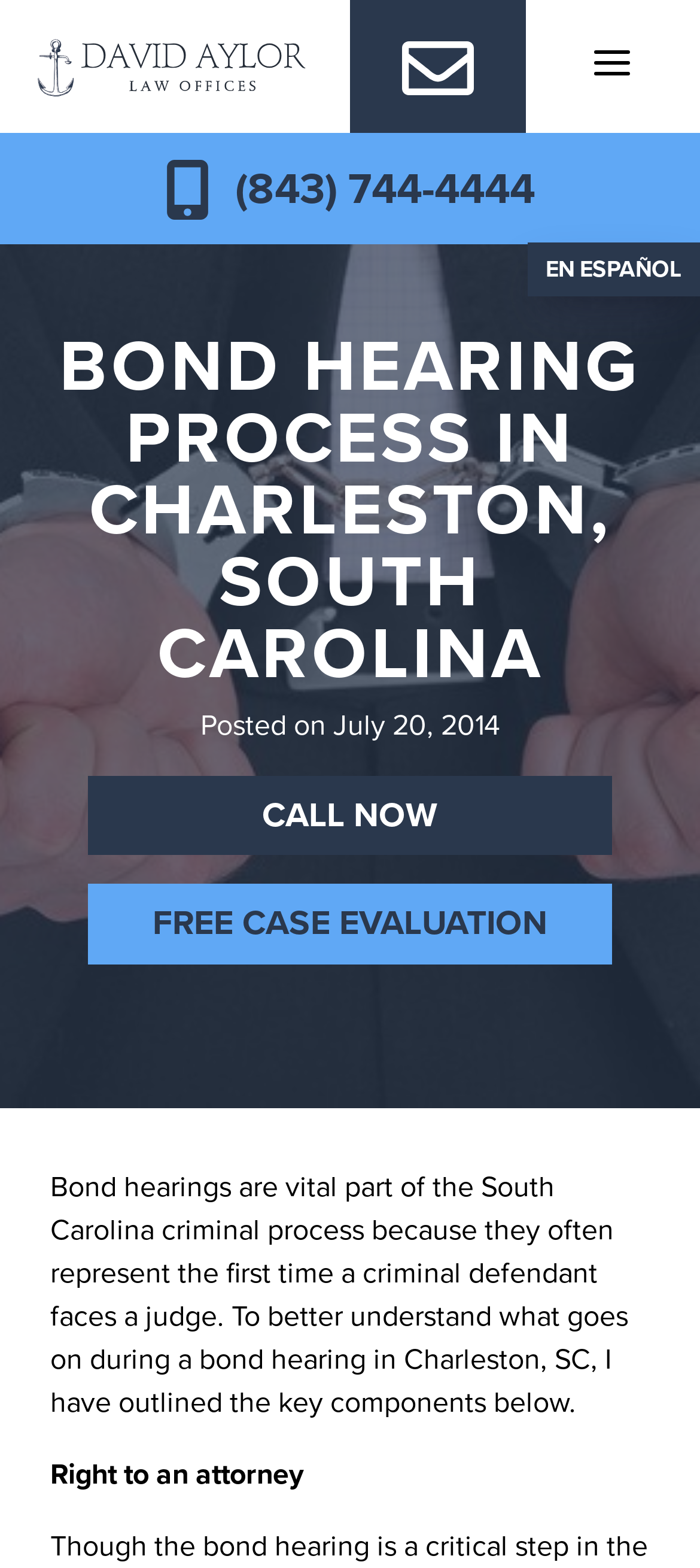What is the phone number on the webpage?
Analyze the image and deliver a detailed answer to the question.

I found the phone number by looking at the link element with the text '(843) 744-4444' which is located at the top of the webpage.